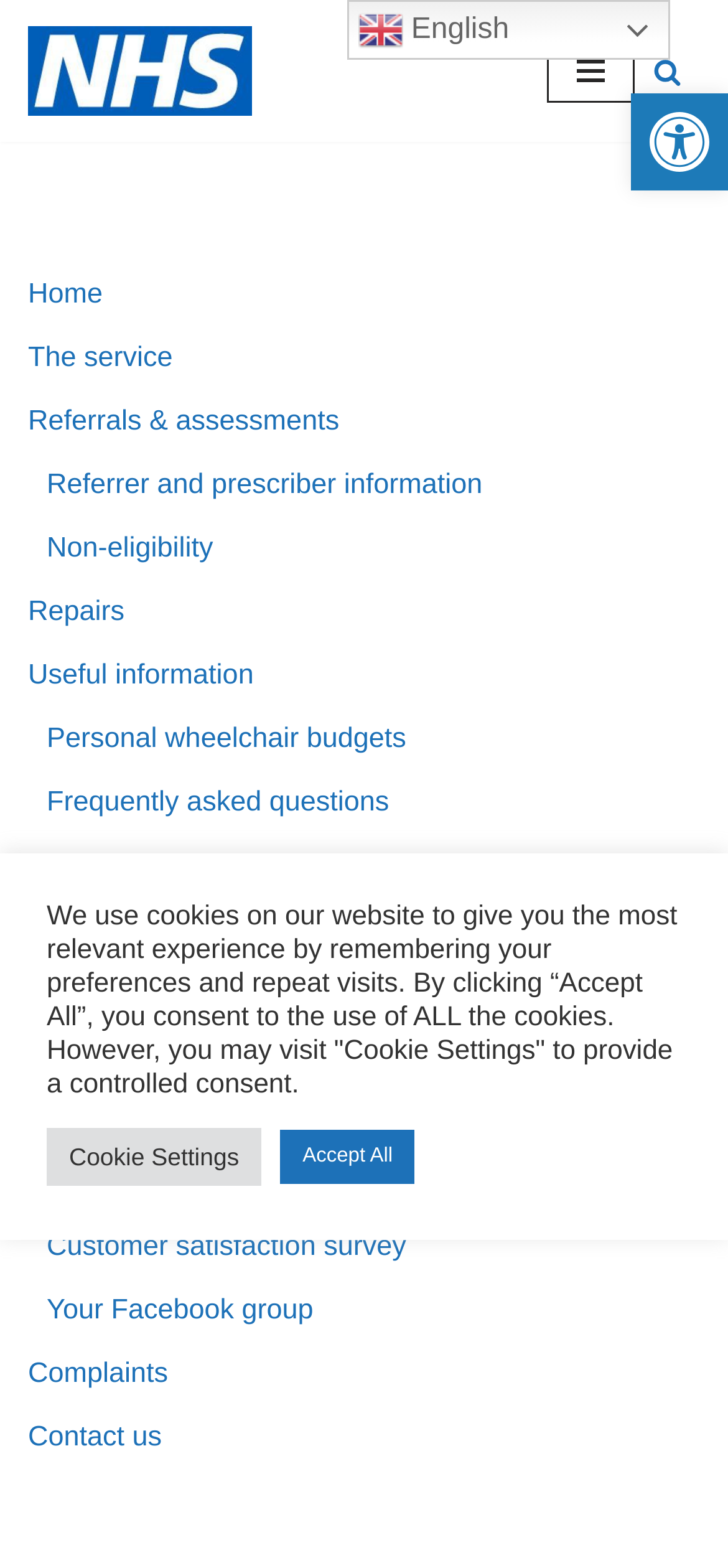Please locate the bounding box coordinates of the element that should be clicked to complete the given instruction: "Search".

[0.897, 0.037, 0.936, 0.054]